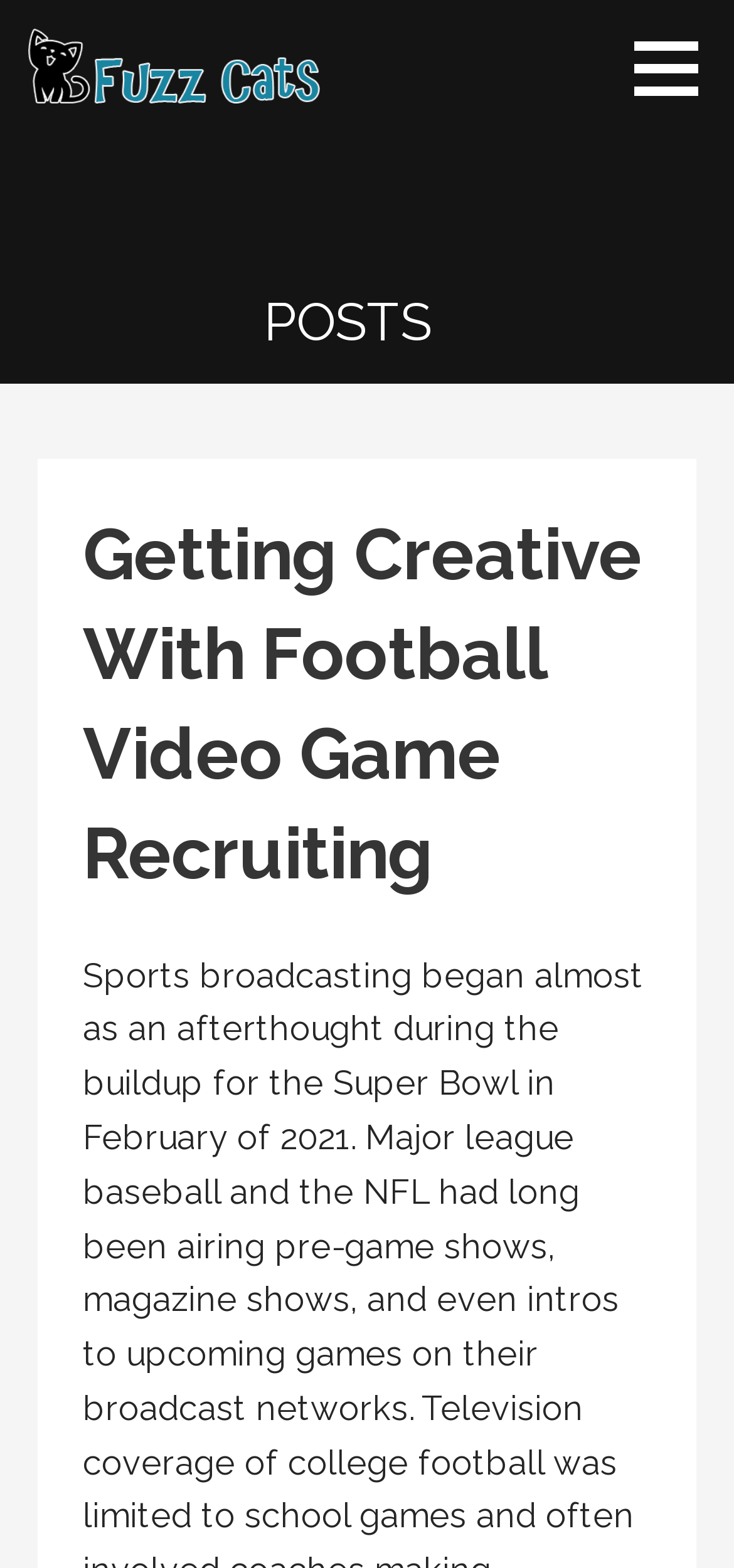Using the provided description parent_node: Fuzz Cats, find the bounding box coordinates for the UI element. Provide the coordinates in (top-left x, top-left y, bottom-right x, bottom-right y) format, ensuring all values are between 0 and 1.

[0.038, 0.029, 0.435, 0.052]